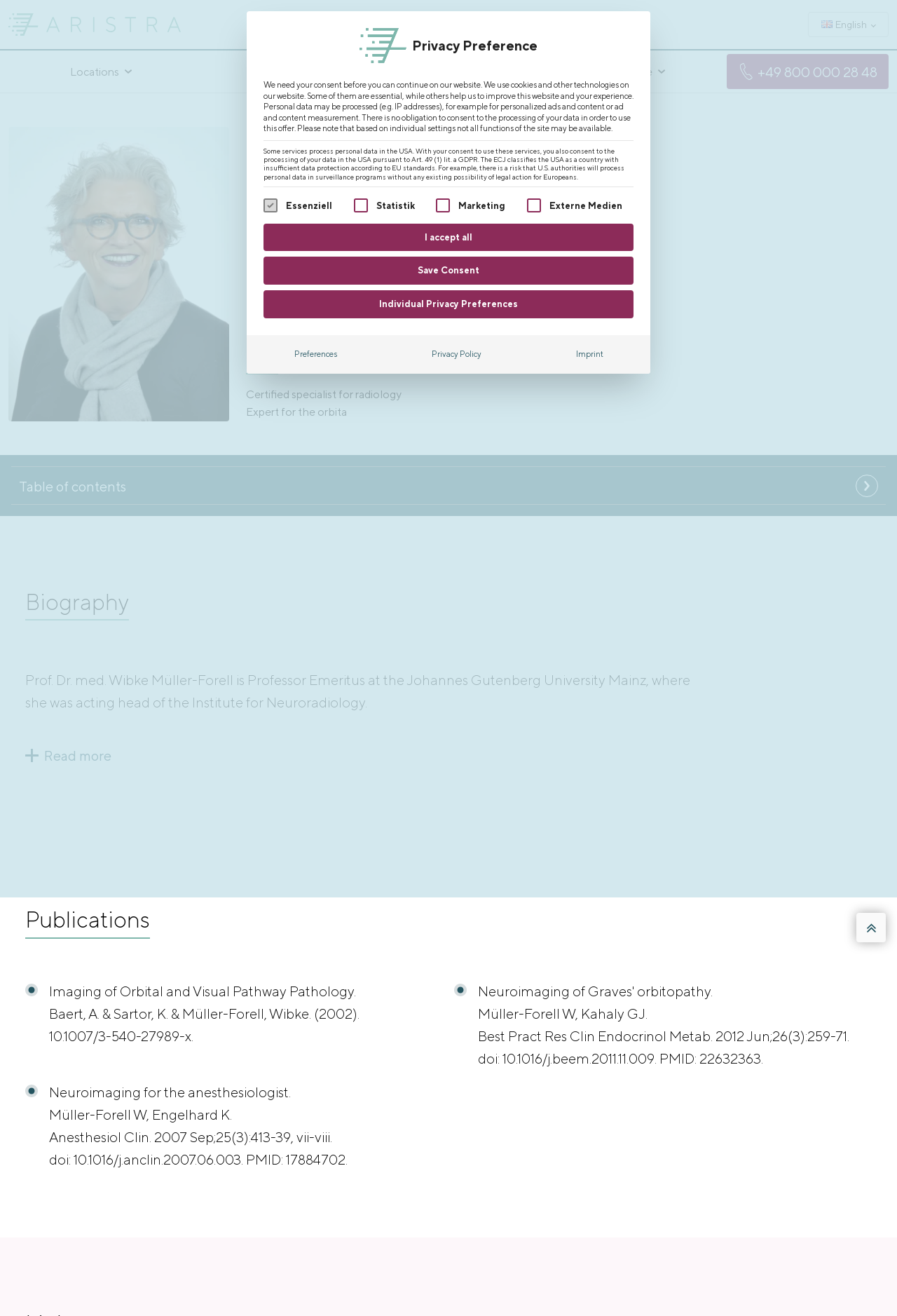What is the 'Back to top button' for?
Look at the image and answer with only one word or phrase.

To go back to the top of the page